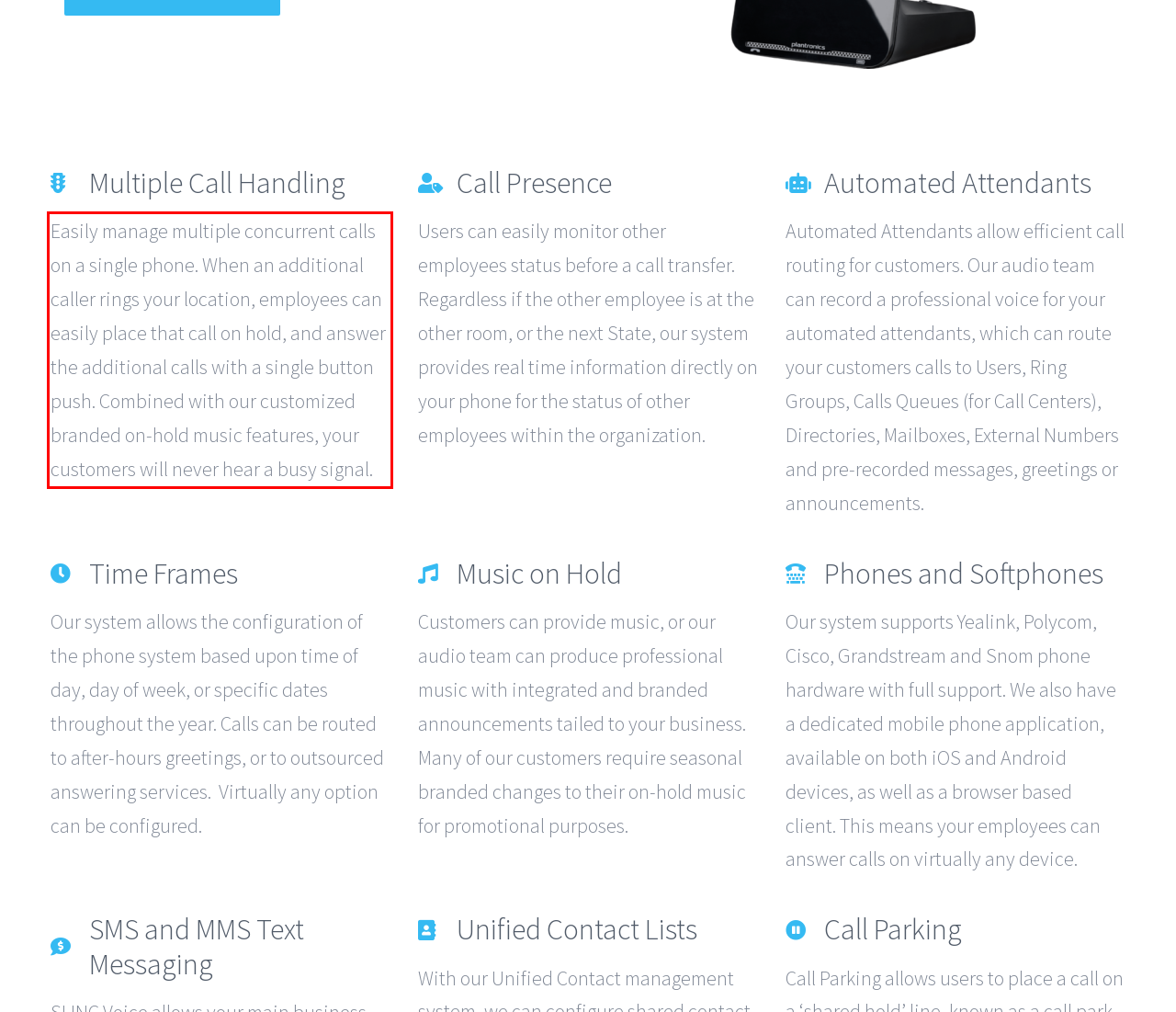Examine the webpage screenshot and use OCR to obtain the text inside the red bounding box.

Easily manage multiple concurrent calls on a single phone. When an additional caller rings your location, employees can easily place that call on hold, and answer the additional calls with a single button push. Combined with our customized branded on-hold music features, your customers will never hear a busy signal.